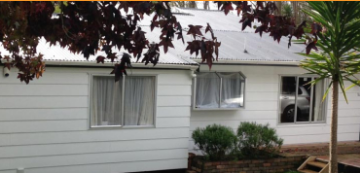What is surrounding the property?
Look at the image and respond with a one-word or short phrase answer.

Neatly manicured shrubs and a young palm tree